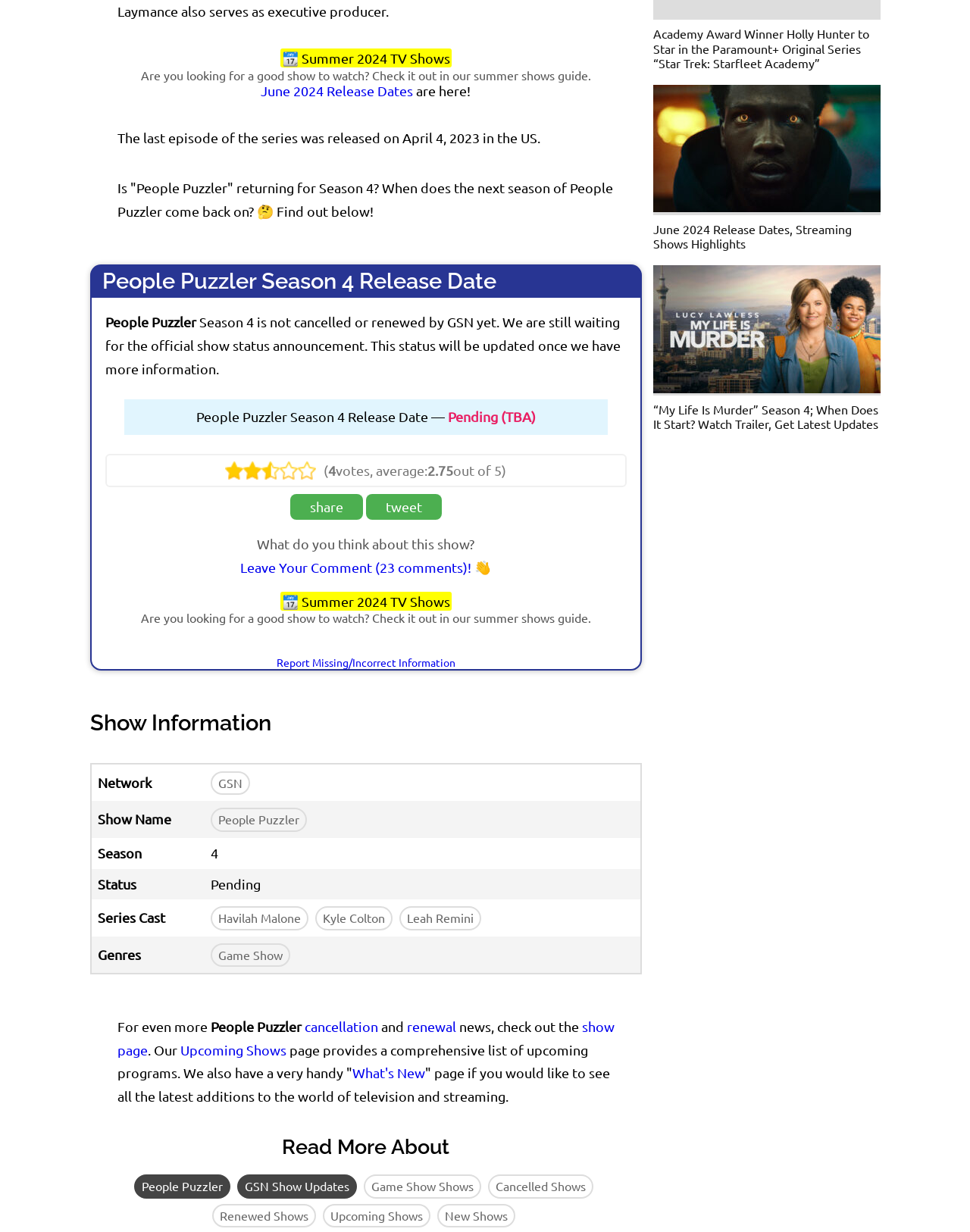Can you identify the bounding box coordinates of the clickable region needed to carry out this instruction: 'Get updates on GSN shows'? The coordinates should be four float numbers within the range of 0 to 1, stated as [left, top, right, bottom].

[0.245, 0.953, 0.368, 0.973]